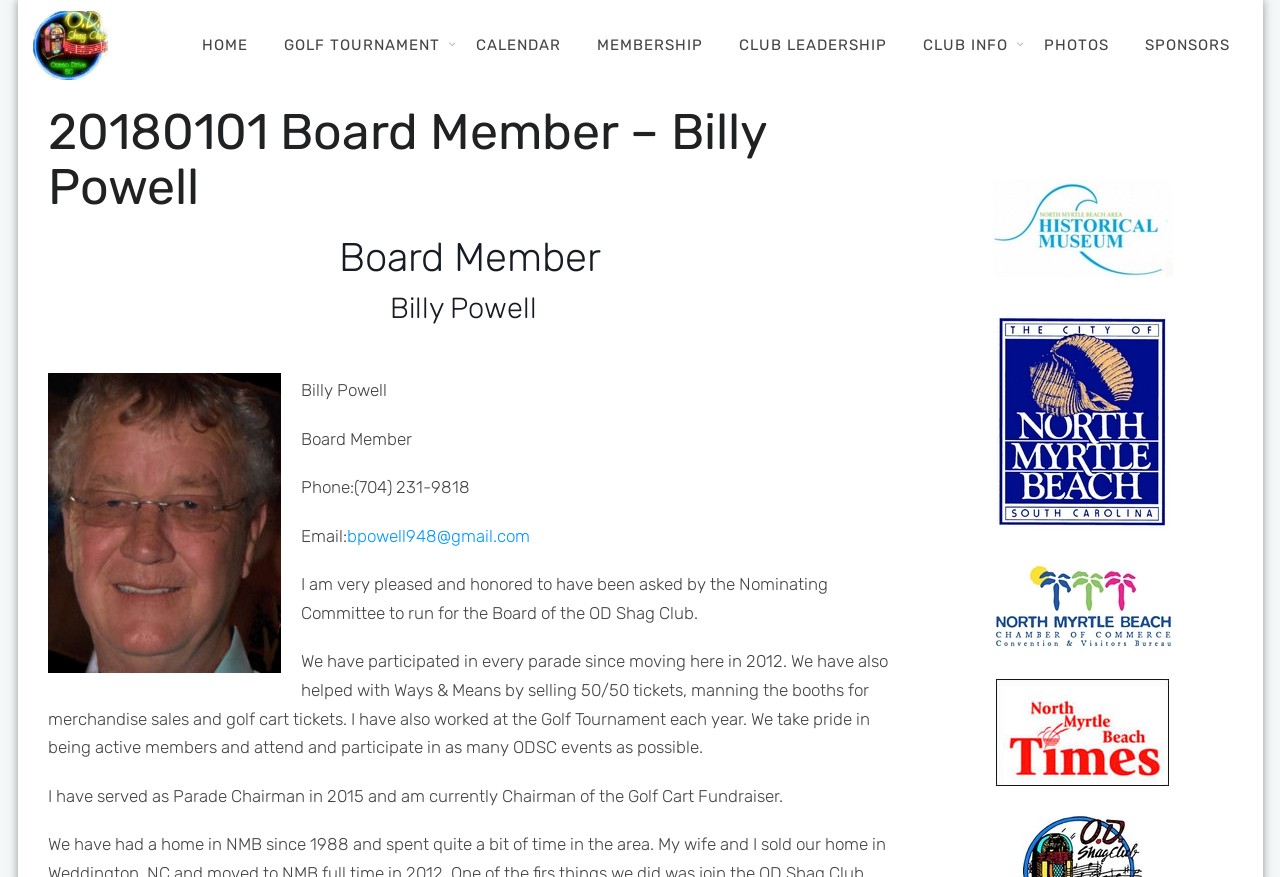Respond to the following query with just one word or a short phrase: 
What is Billy Powell's email address?

bpowell948@gmail.com